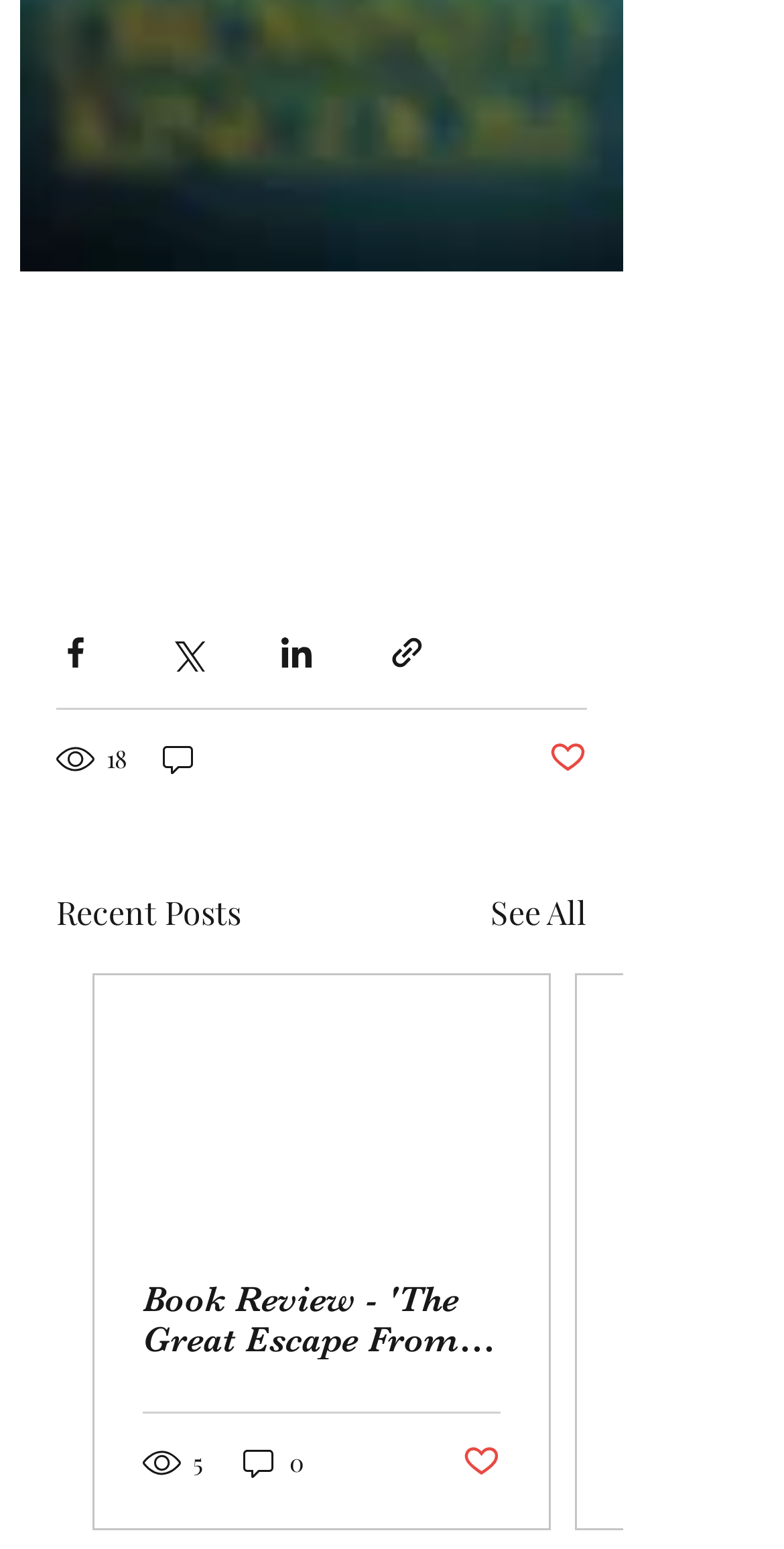Give a short answer to this question using one word or a phrase:
What is the title of the first post?

Book Review